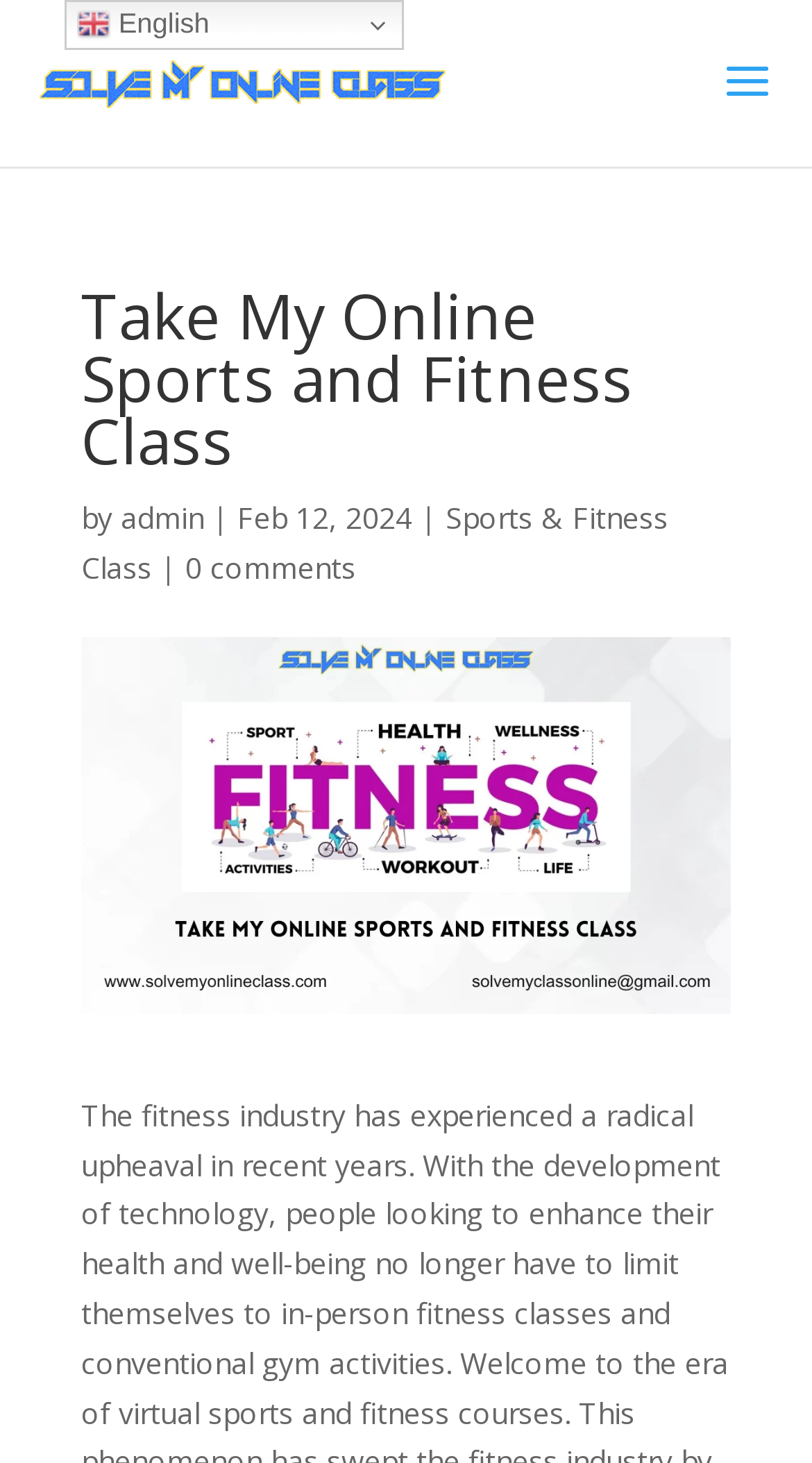Answer the question using only one word or a concise phrase: What language is the webpage in?

English